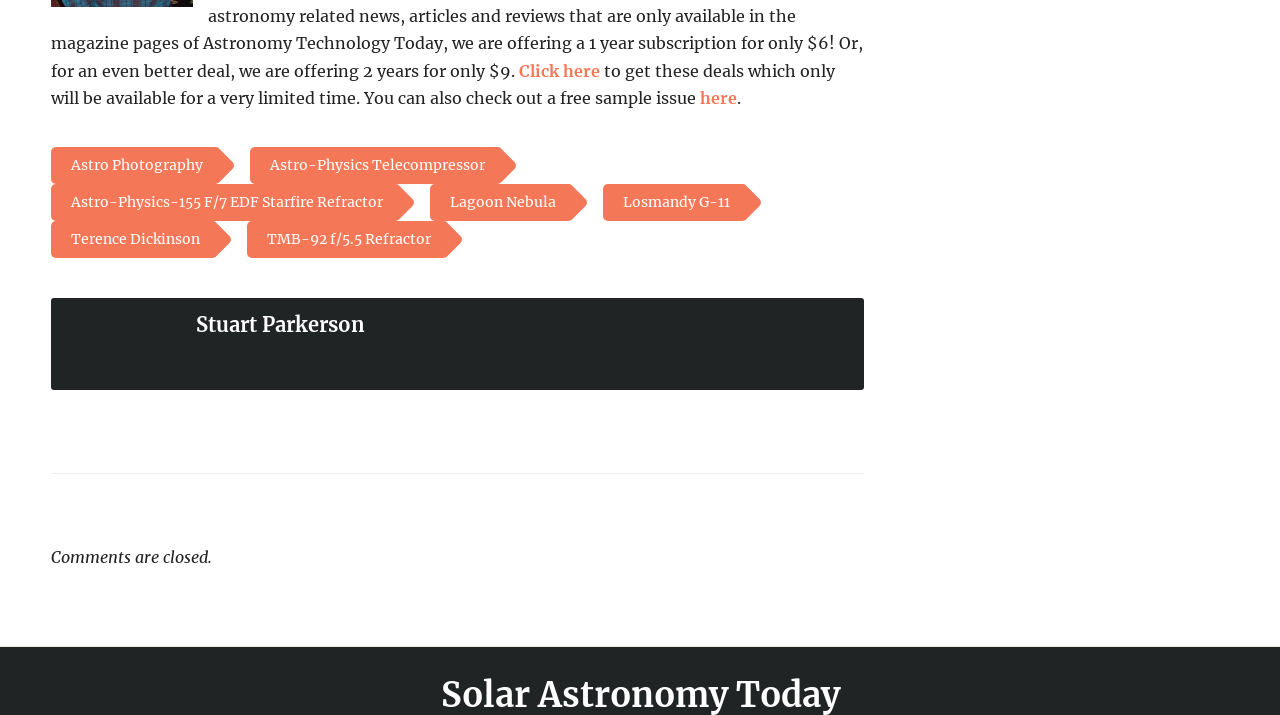What is the last text in the webpage?
Answer the question with a thorough and detailed explanation.

I looked at the last text in the webpage, which is a heading 'Solar Astronomy Today'.